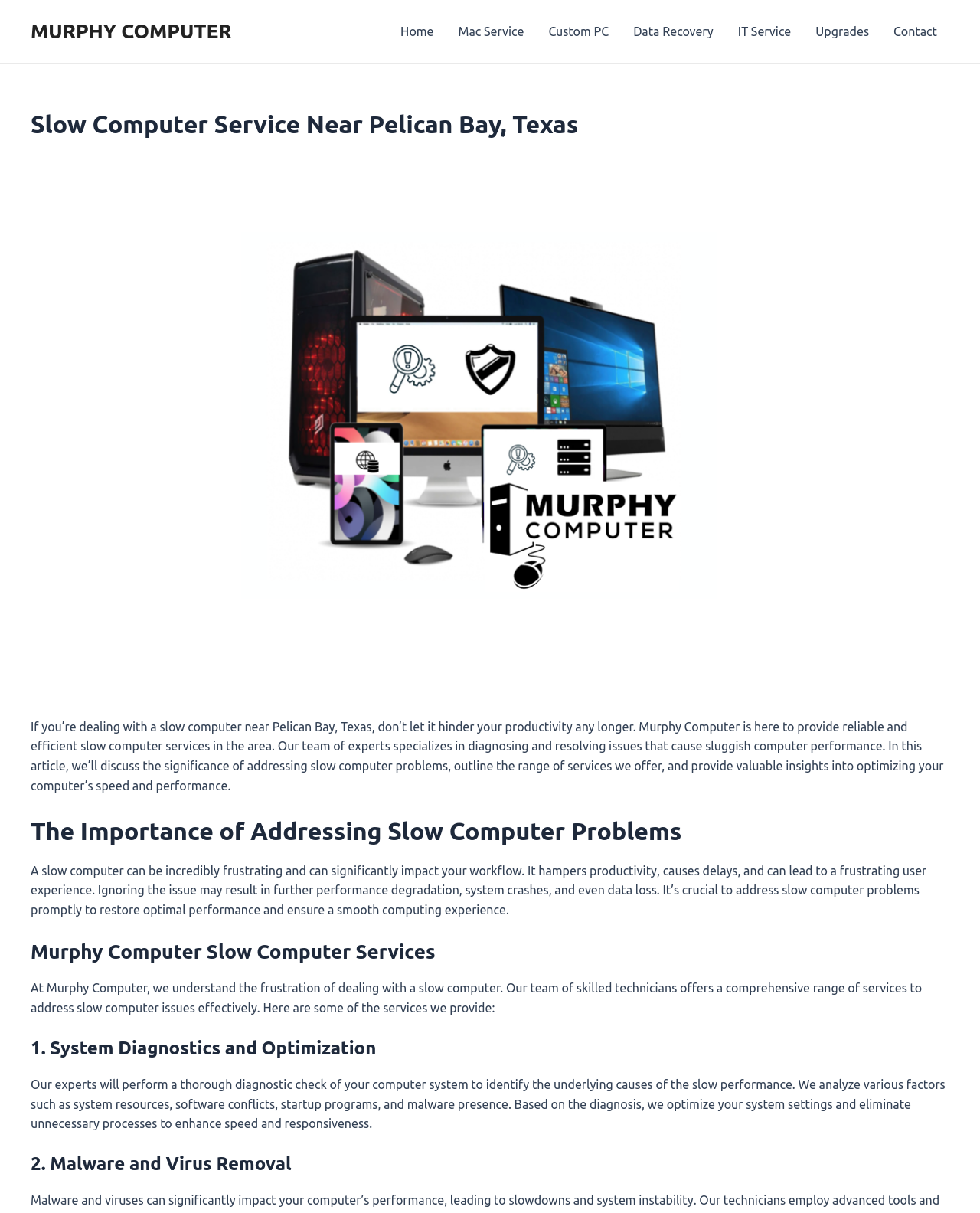Please determine the bounding box coordinates of the element to click on in order to accomplish the following task: "Click on the Home link". Ensure the coordinates are four float numbers ranging from 0 to 1, i.e., [left, top, right, bottom].

[0.396, 0.0, 0.455, 0.052]